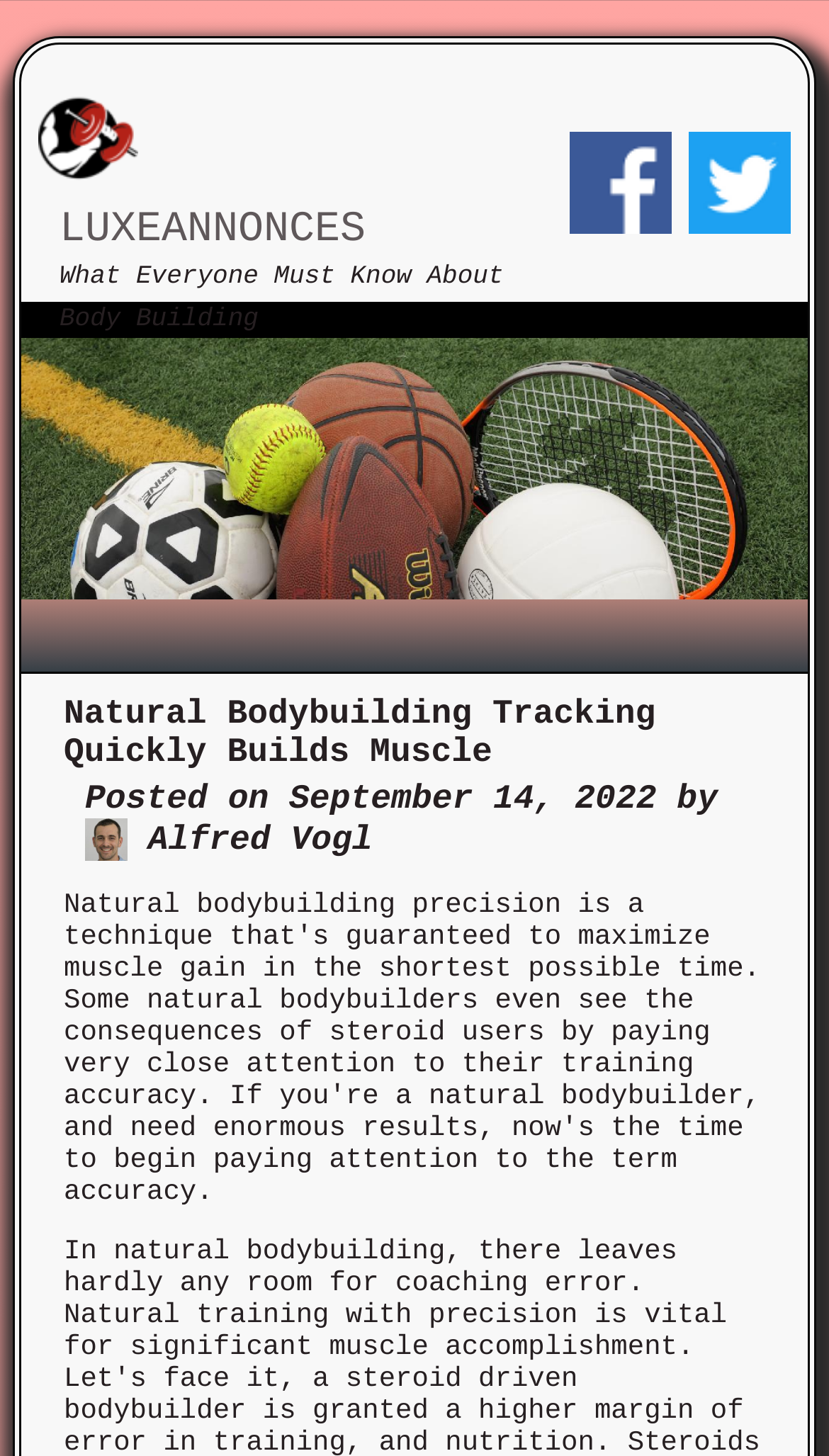From the element description LUXEANNONCES, predict the bounding box coordinates of the UI element. The coordinates must be specified in the format (top-left x, top-left y, bottom-right x, bottom-right y) and should be within the 0 to 1 range.

[0.072, 0.142, 0.442, 0.177]